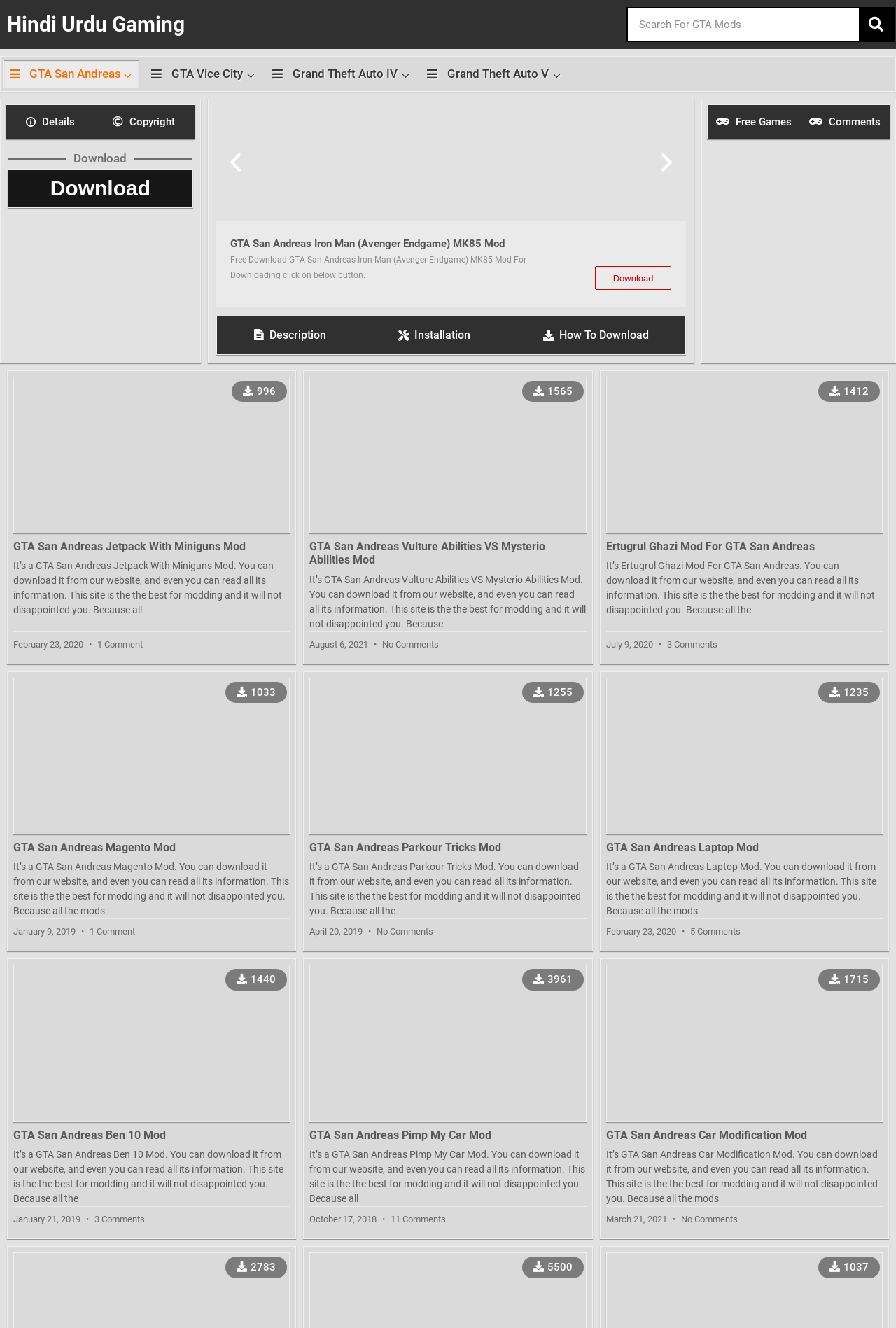Please find the bounding box for the UI component described as follows: "Dentures".

None